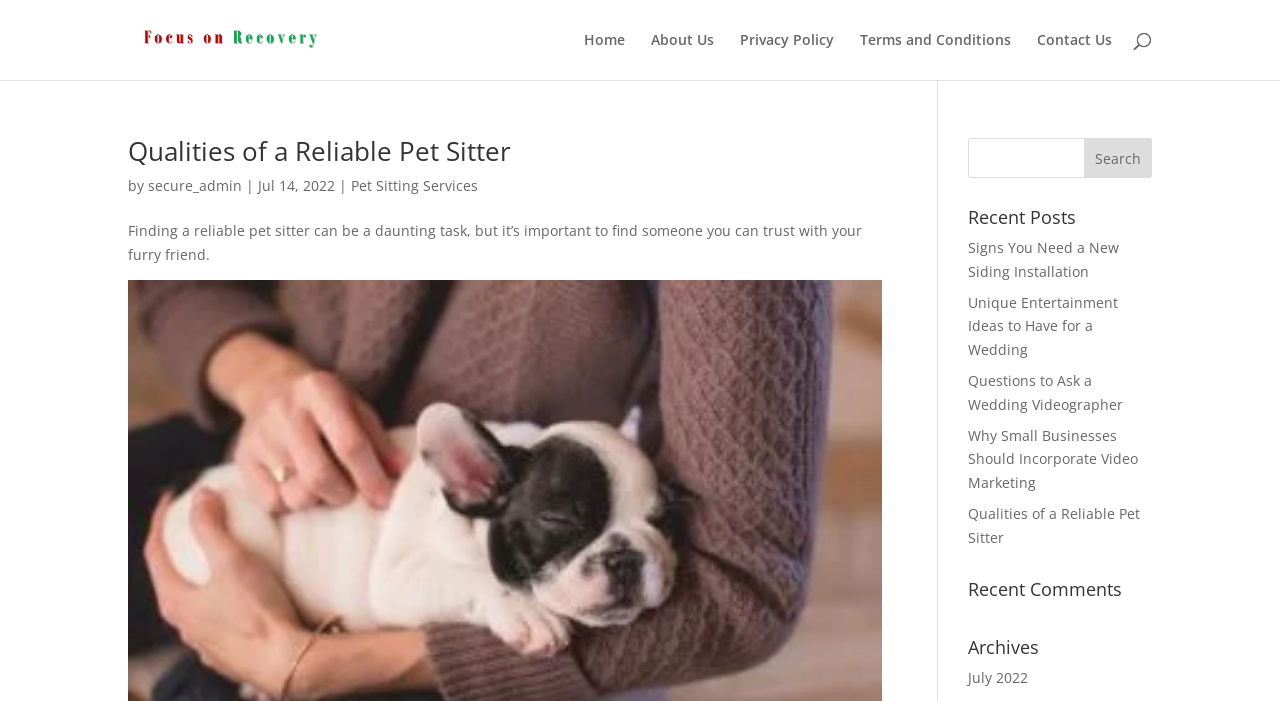Determine the bounding box coordinates for the element that should be clicked to follow this instruction: "search for pet sitting services". The coordinates should be given as four float numbers between 0 and 1, in the format [left, top, right, bottom].

[0.1, 0.0, 0.9, 0.001]